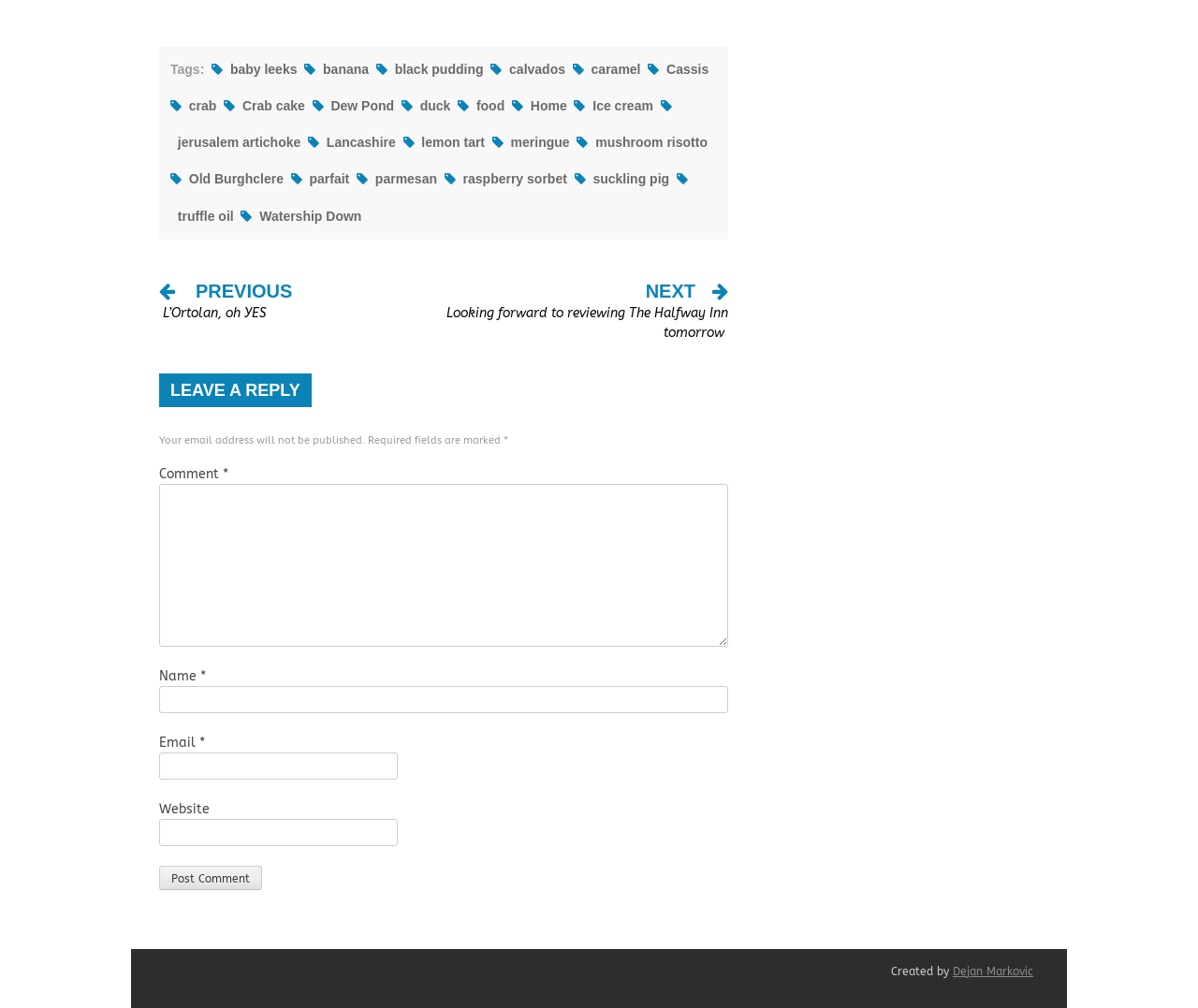What is the purpose of the 'Name', 'Email', and 'Comment' fields?
Craft a detailed and extensive response to the question.

The 'Name', 'Email', and 'Comment' fields are required to provide user information and feedback. The 'Name' field is used to identify the user, the 'Email' field is used to contact the user, and the 'Comment' field is used to provide feedback or comments on the webpage. This information is likely used to facilitate communication and engagement between the user and the webpage owner.